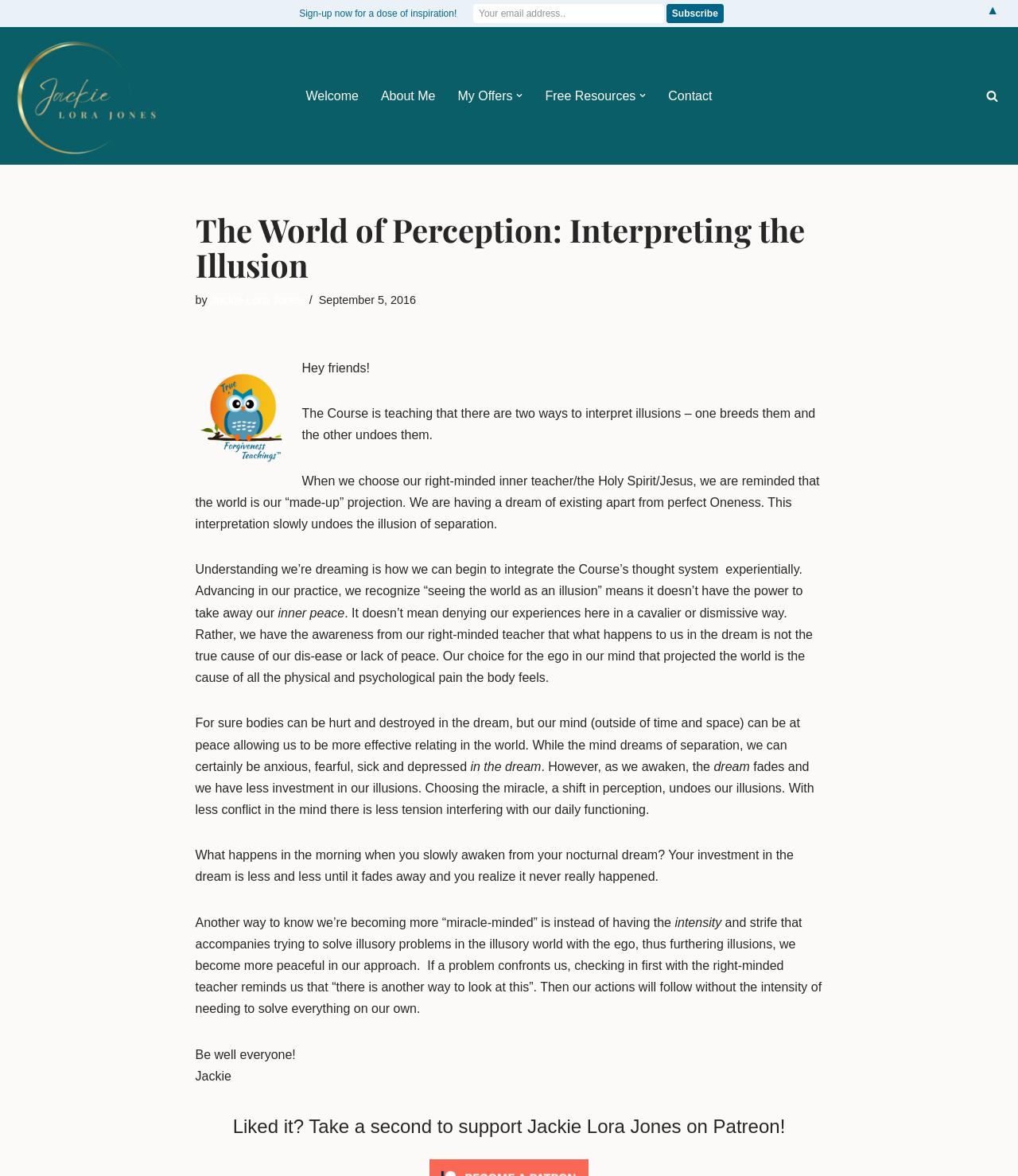What is the function of the link 'Search'?
From the image, provide a succinct answer in one word or a short phrase.

To search the website